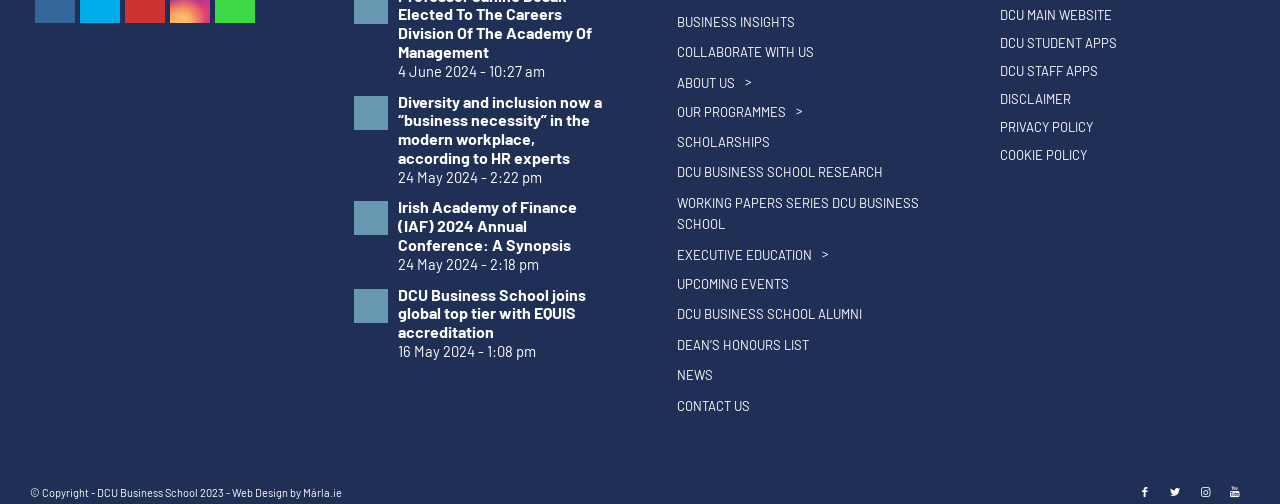Please determine the bounding box coordinates of the section I need to click to accomplish this instruction: "Click on the link to learn more about honey".

None